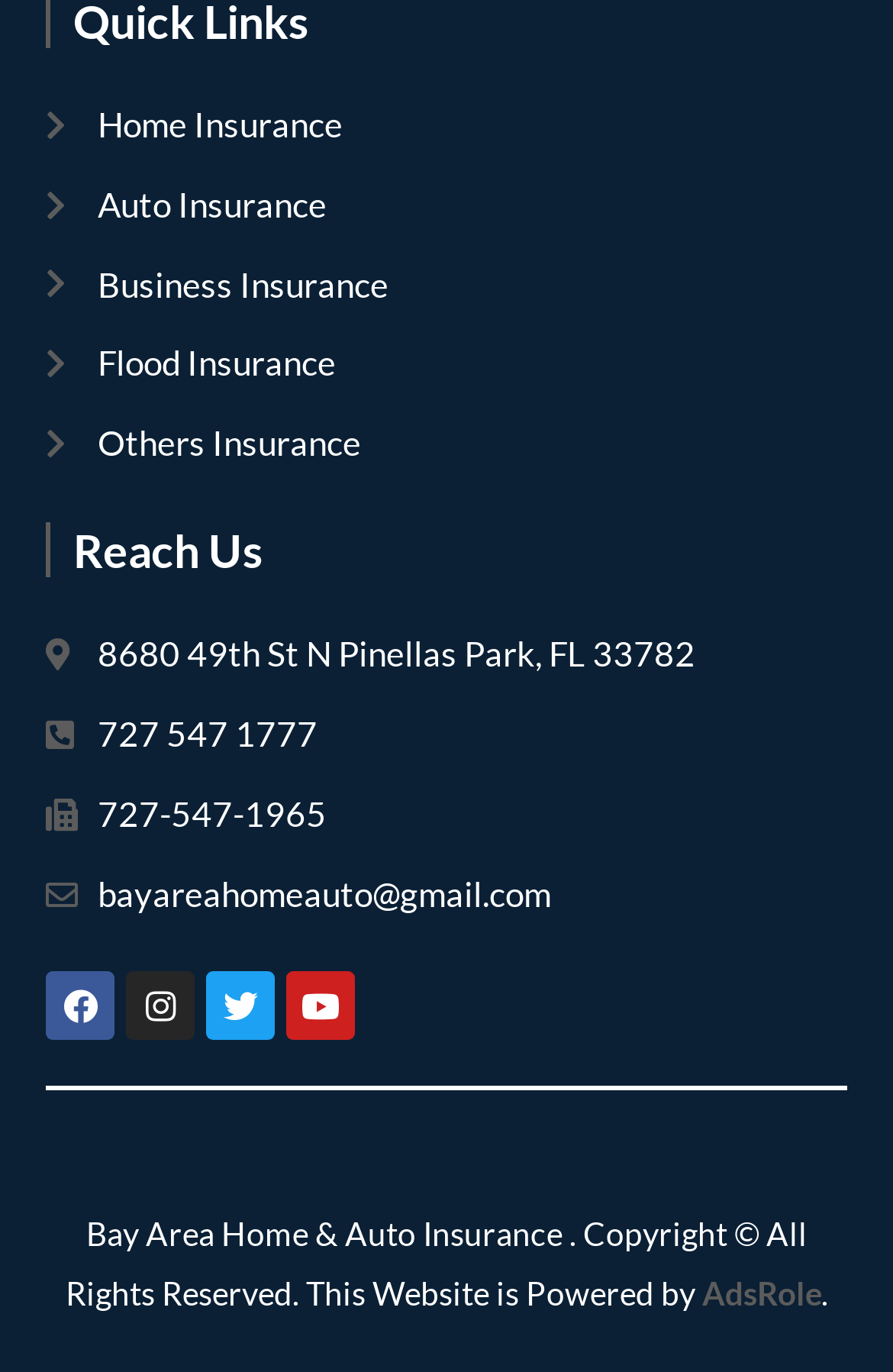Can you determine the bounding box coordinates of the area that needs to be clicked to fulfill the following instruction: "Follow RooHome.com on social media"?

None